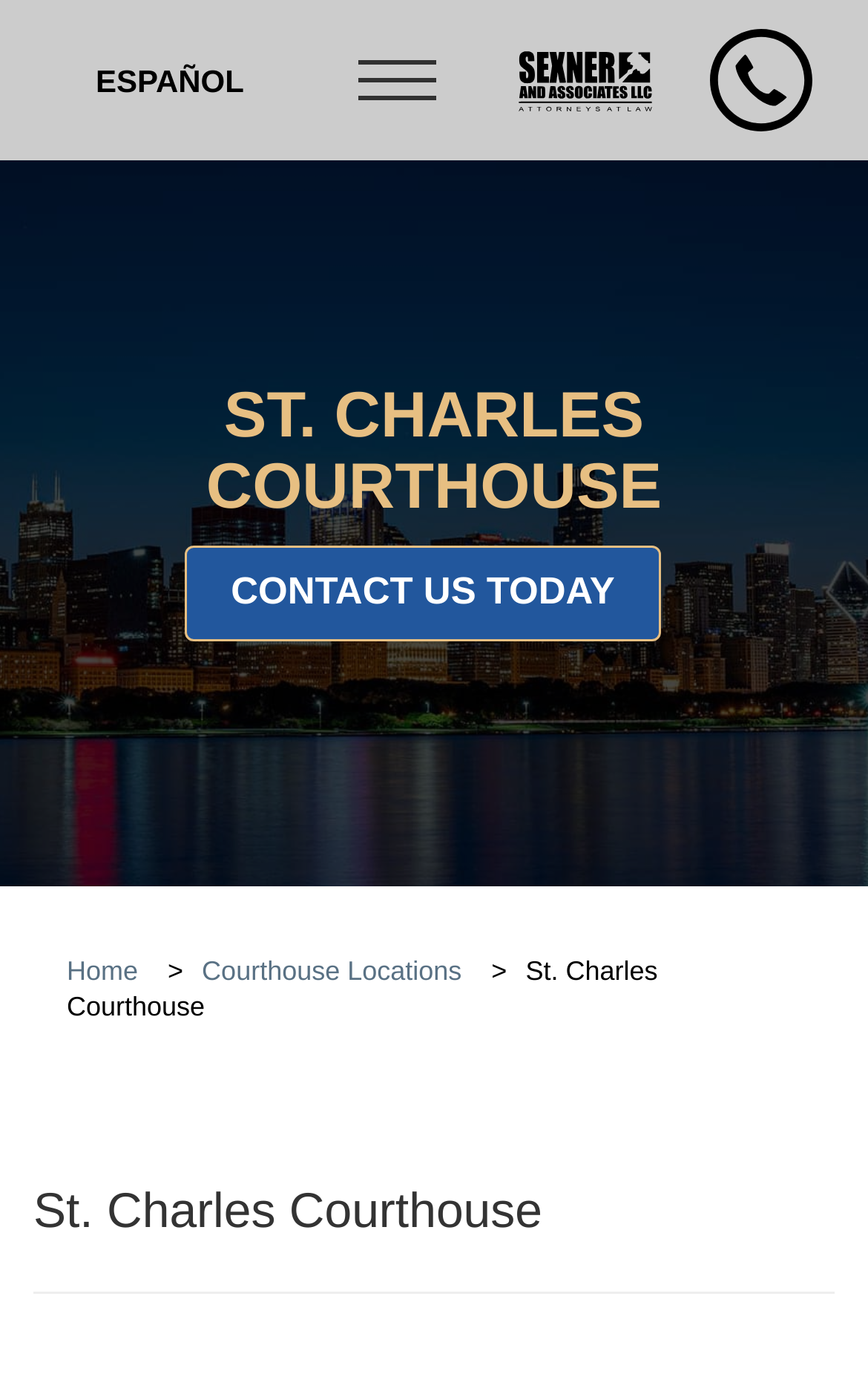Identify the bounding box for the UI element described as: "Courthouse Locations". The coordinates should be four float numbers between 0 and 1, i.e., [left, top, right, bottom].

[0.233, 0.695, 0.545, 0.717]